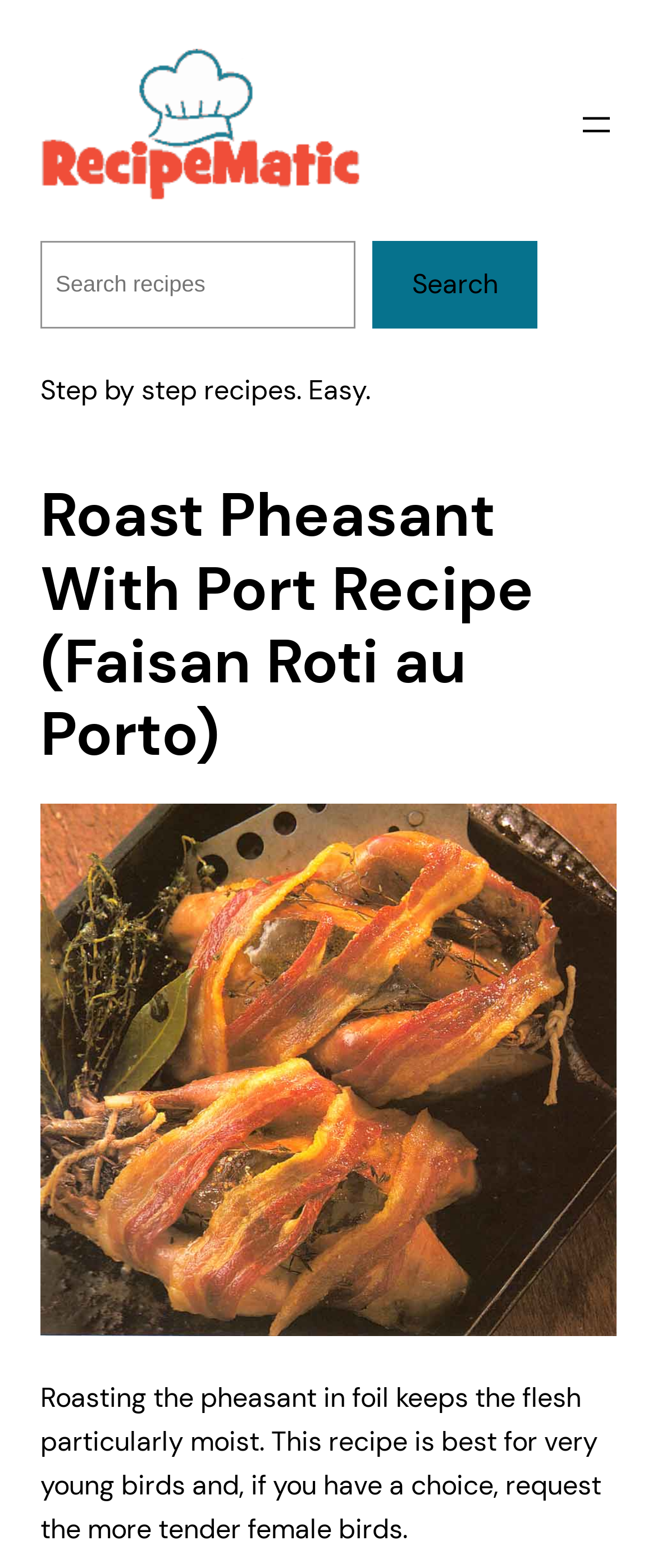What is the purpose of roasting the pheasant in foil?
Provide a detailed and well-explained answer to the question.

I found the answer by reading the static text element which describes the benefit of roasting the pheasant in foil, stating that it 'keeps the flesh particularly moist'.